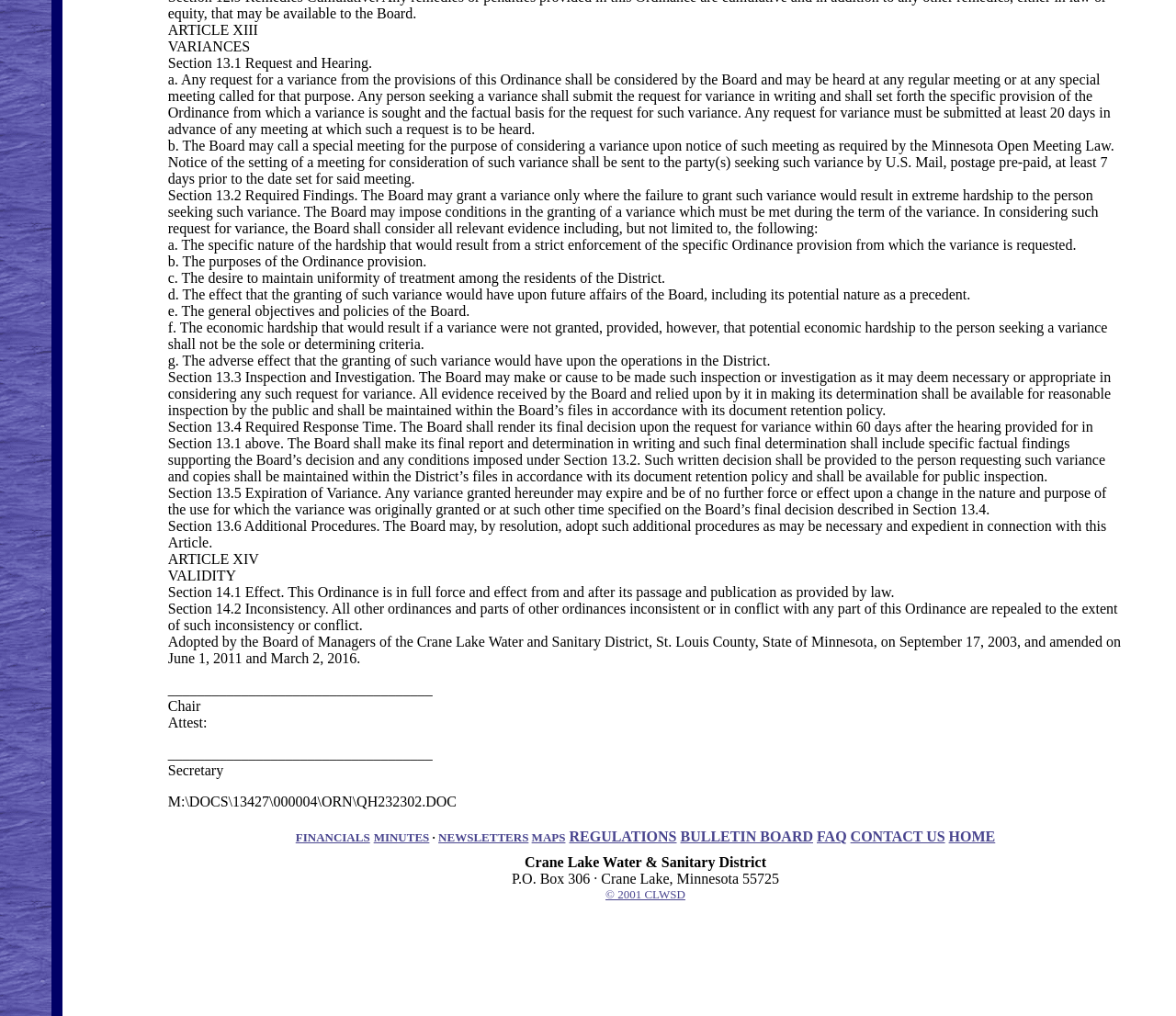What is the address of the Crane Lake Water and Sanitary District?
Look at the image and answer the question with a single word or phrase.

P.O. Box 306, Crane Lake, Minnesota 55725